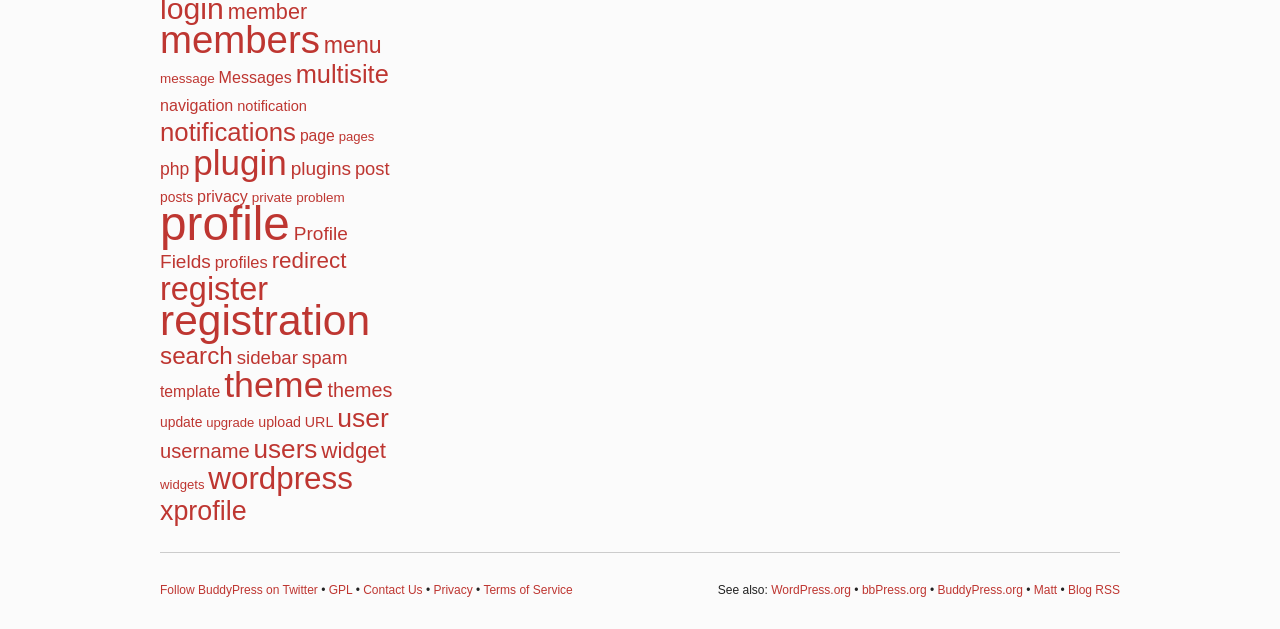Based on the provided description, "Profile Fields", find the bounding box of the corresponding UI element in the screenshot.

[0.125, 0.355, 0.272, 0.432]